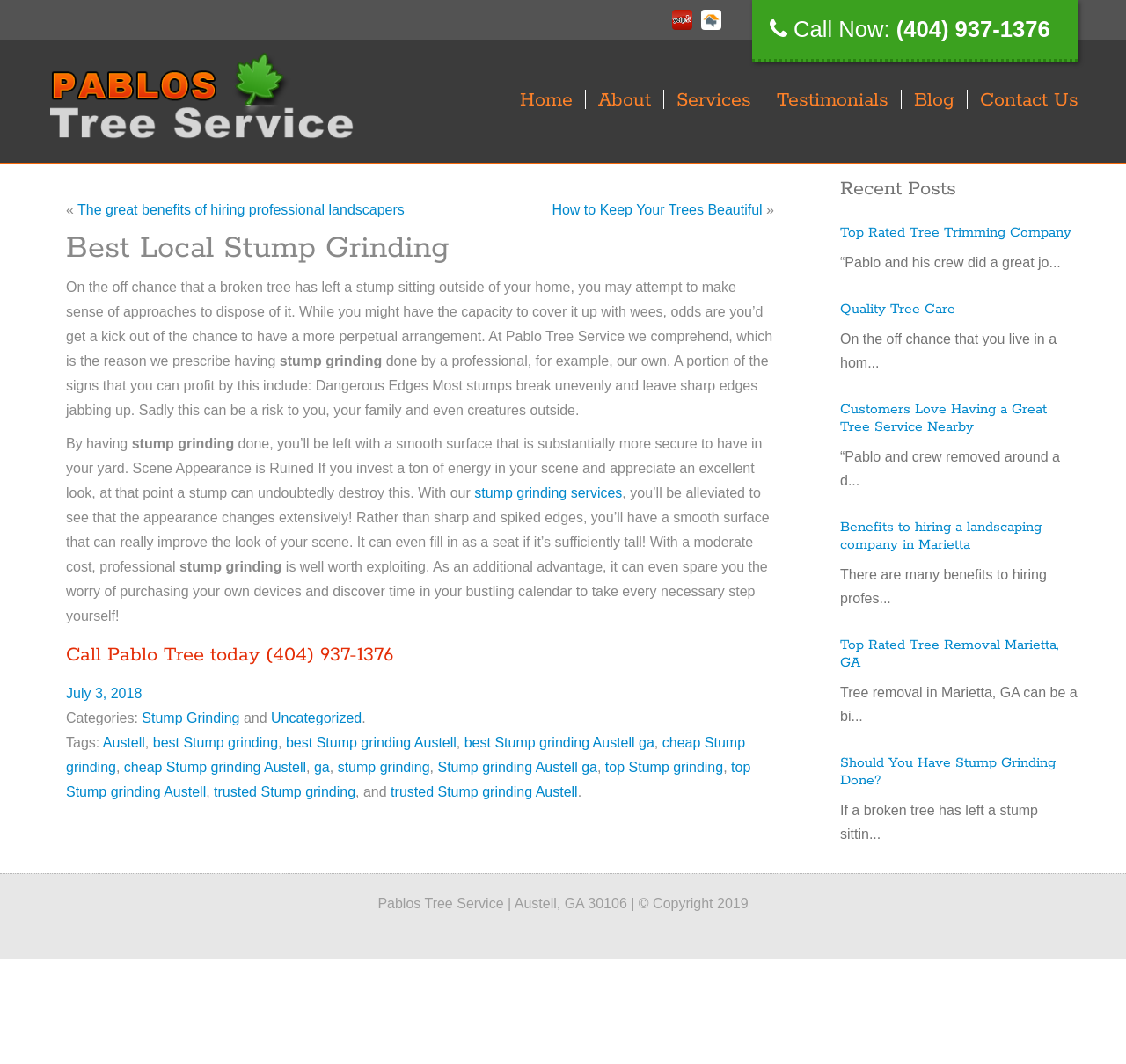What is the category of the blog post?
Answer the question based on the image using a single word or a brief phrase.

Stump Grinding